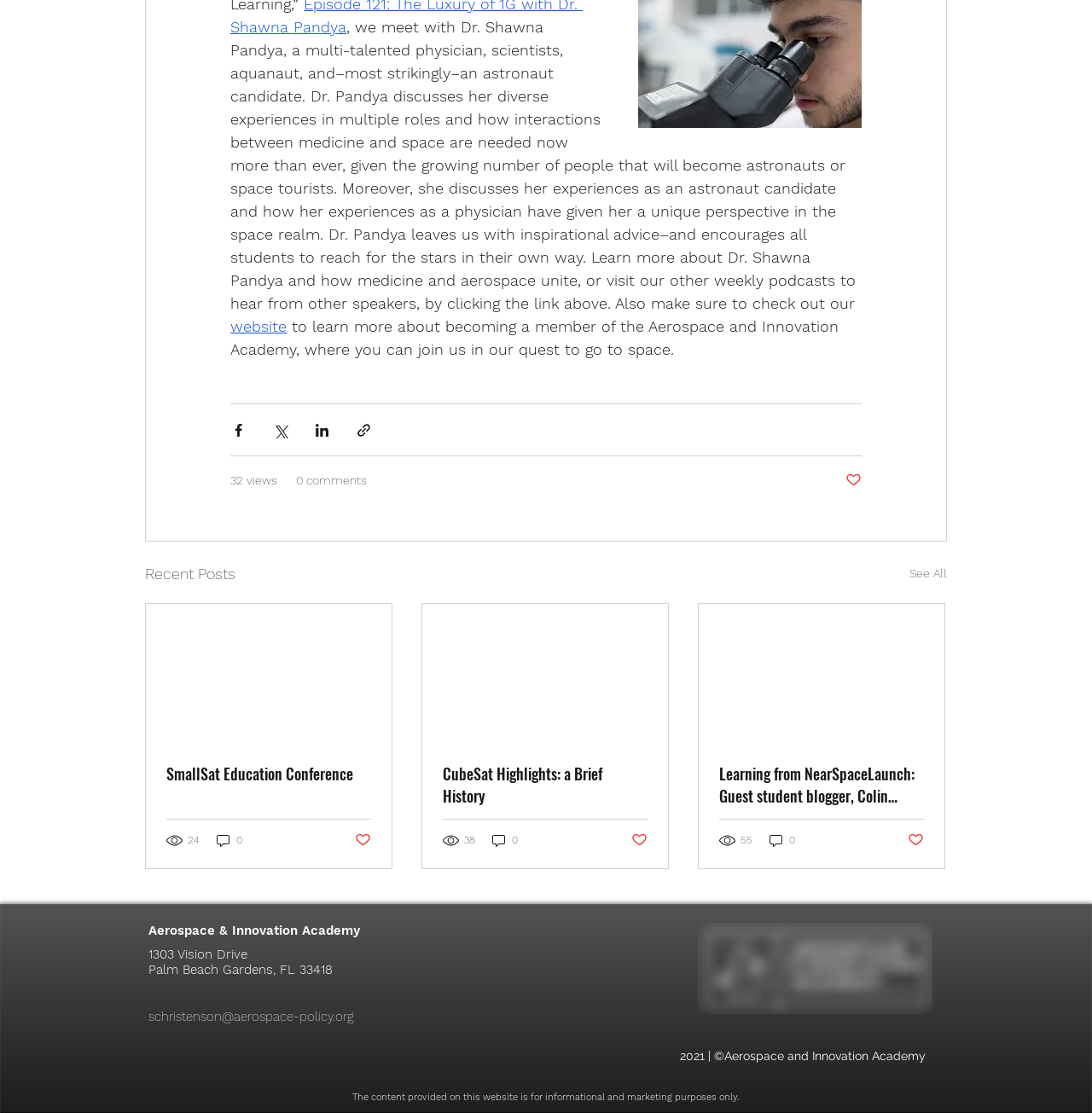What is the address of the academy?
Answer the question with detailed information derived from the image.

The address of the academy can be found in the static text elements at the bottom of the webpage, which read '1303 Vision Drive', 'Palm Beach Gardens, FL 33418'.